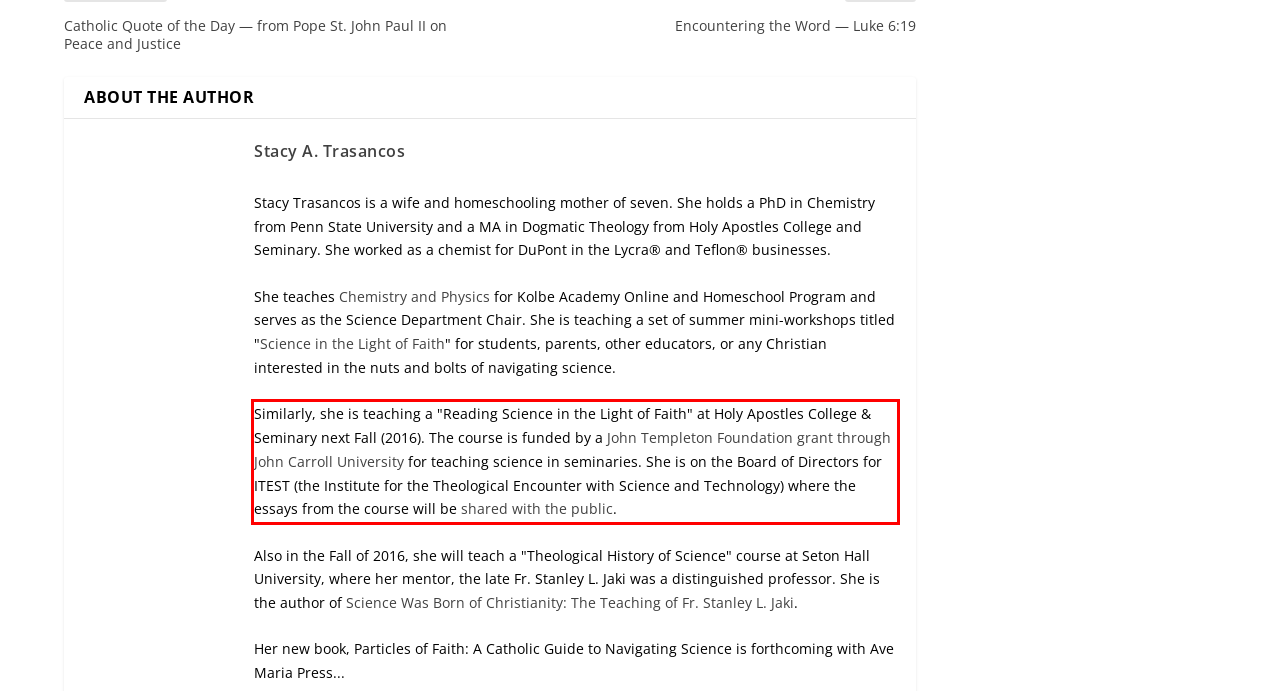From the given screenshot of a webpage, identify the red bounding box and extract the text content within it.

Similarly, she is teaching a "Reading Science in the Light of Faith" at Holy Apostles College & Seminary next Fall (2016). The course is funded by a John Templeton Foundation grant through John Carroll University for teaching science in seminaries. She is on the Board of Directors for ITEST (the Institute for the Theological Encounter with Science and Technology) where the essays from the course will be shared with the public.